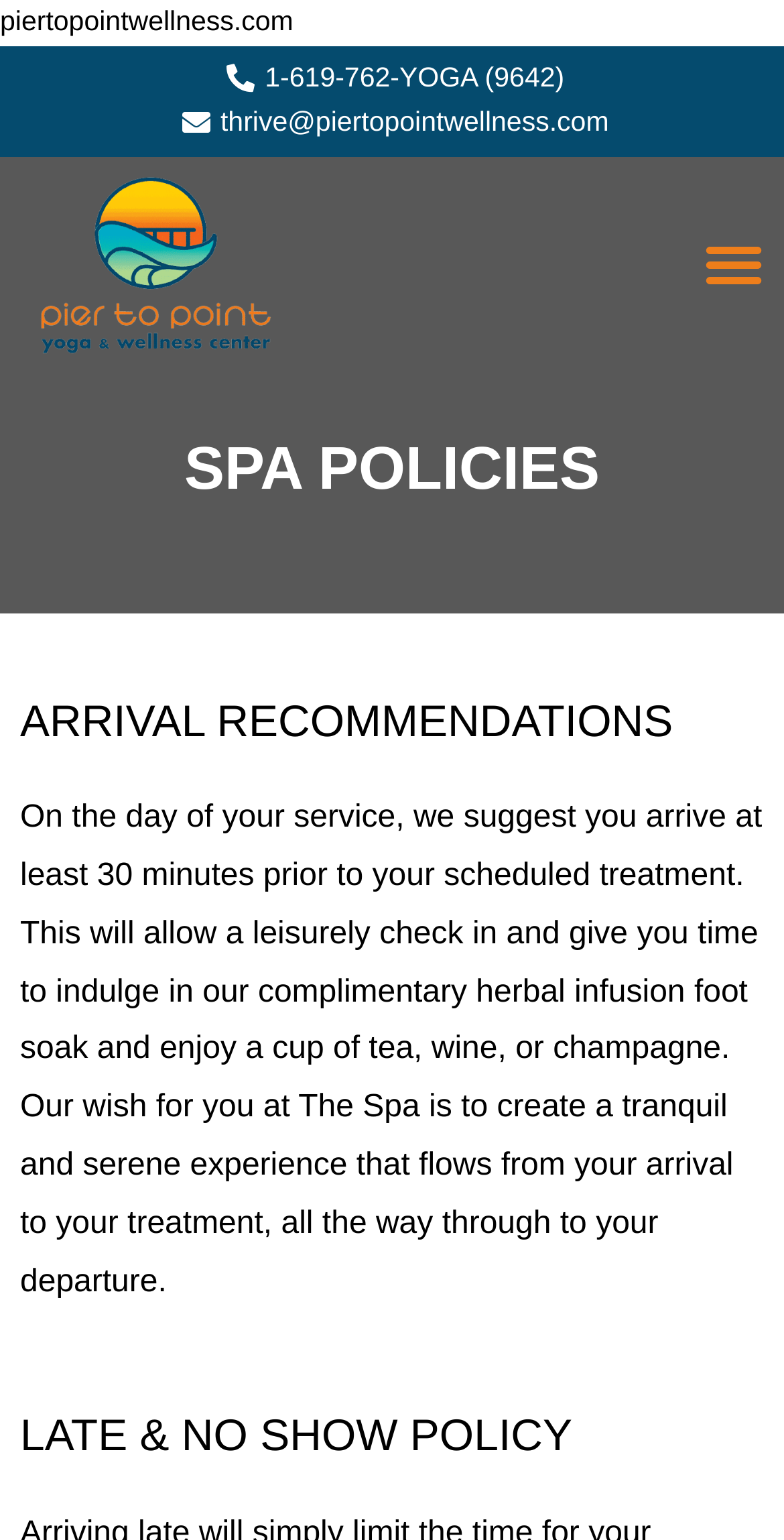Give the bounding box coordinates for this UI element: "thrive@piertopointwellness.com". The coordinates should be four float numbers between 0 and 1, arranged as [left, top, right, bottom].

[0.223, 0.065, 0.777, 0.095]